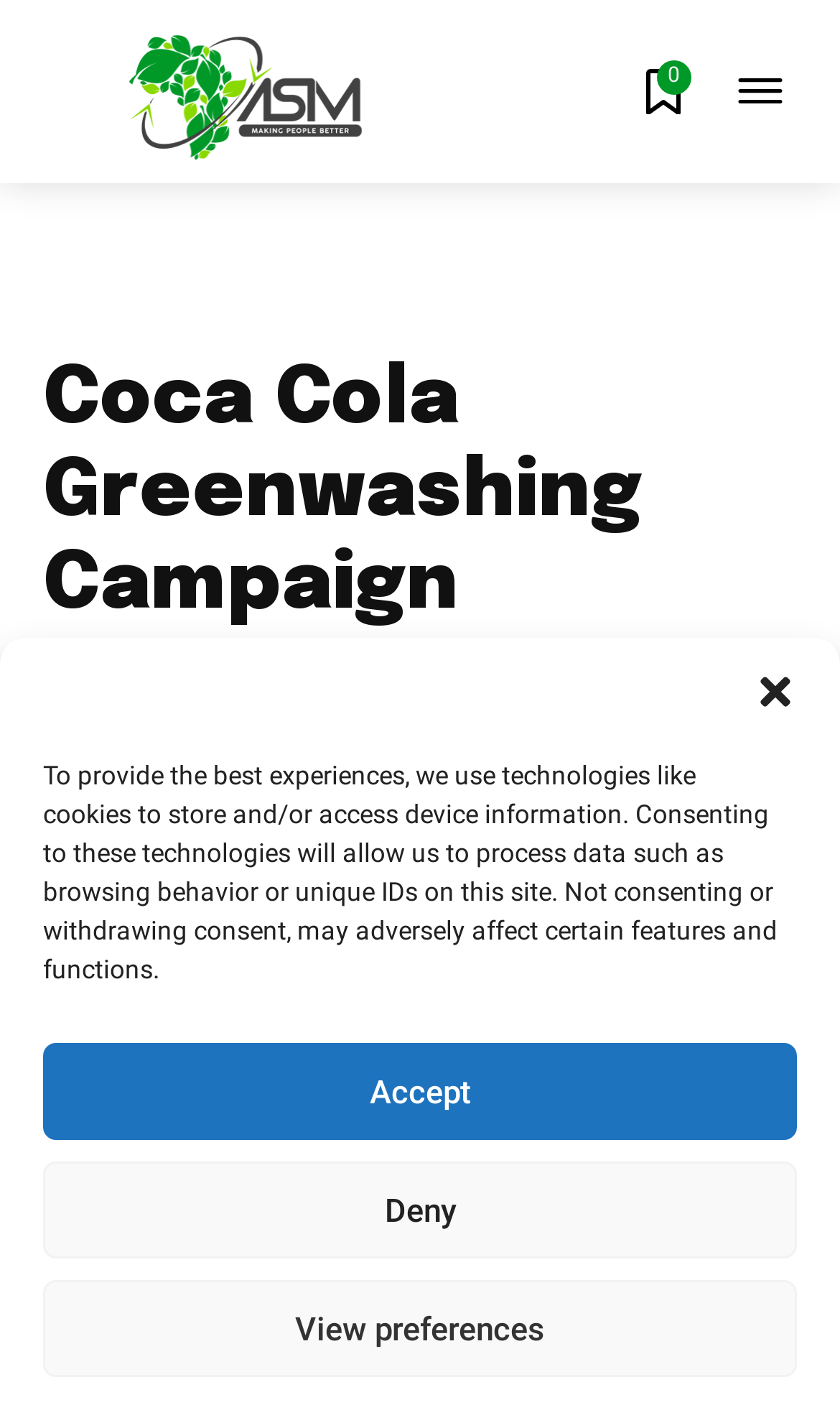What is the category of the article?
Look at the image and respond with a one-word or short-phrase answer.

Environmental Responsibility